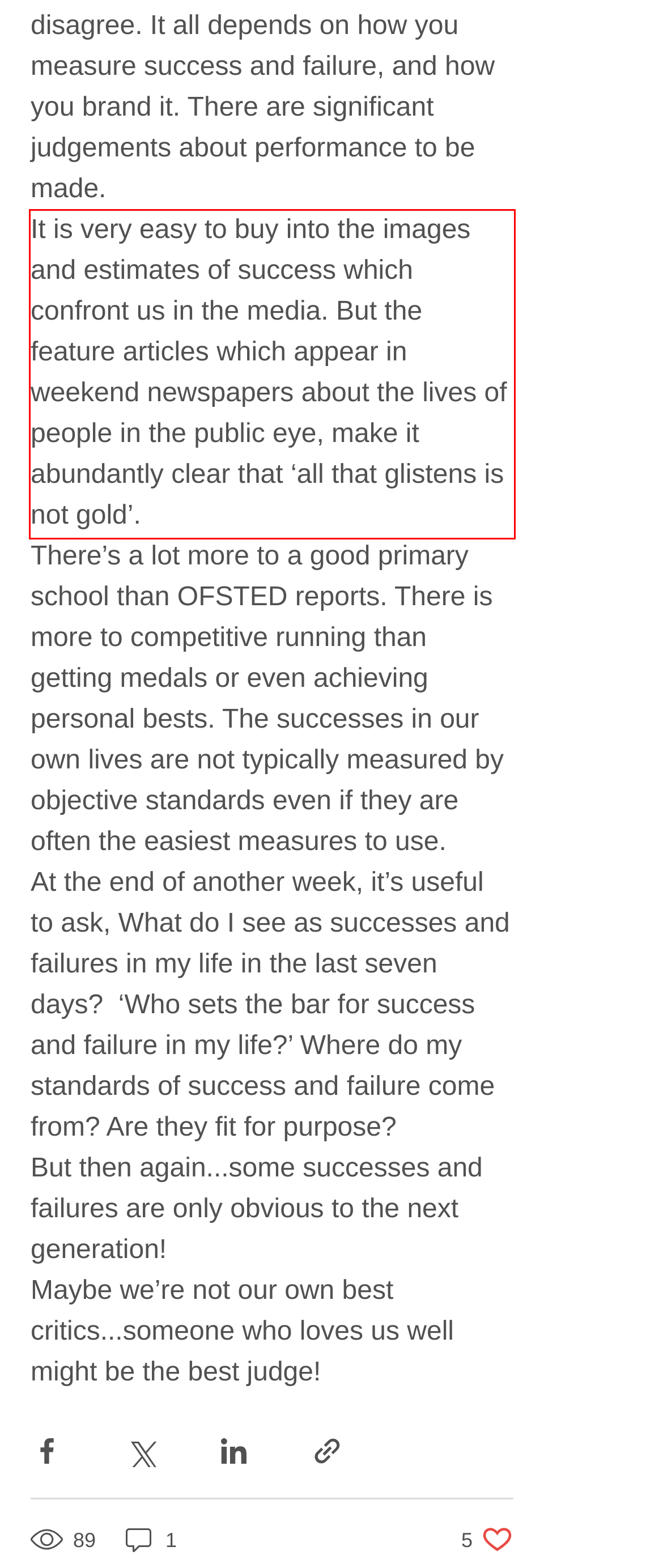Please perform OCR on the text within the red rectangle in the webpage screenshot and return the text content.

It is very easy to buy into the images and estimates of success which confront us in the media. But the feature articles which appear in weekend newspapers about the lives of people in the public eye, make it abundantly clear that ‘all that glistens is not gold’.